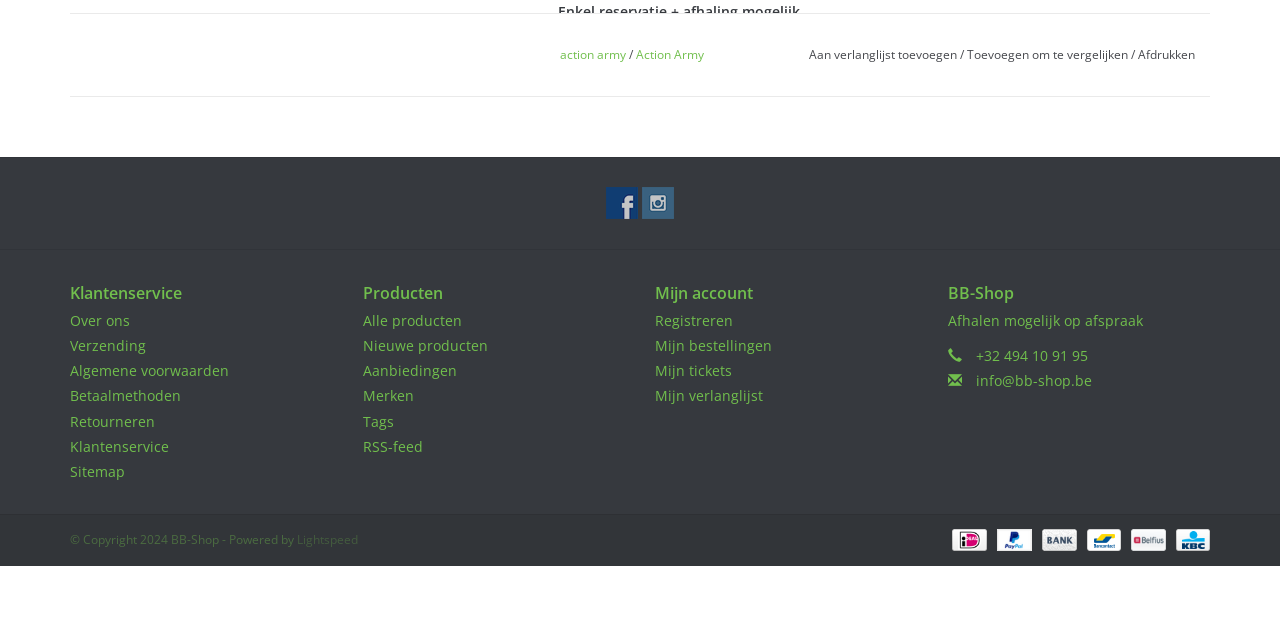Using the provided element description "Toevoegen om te vergelijken", determine the bounding box coordinates of the UI element.

[0.755, 0.073, 0.884, 0.099]